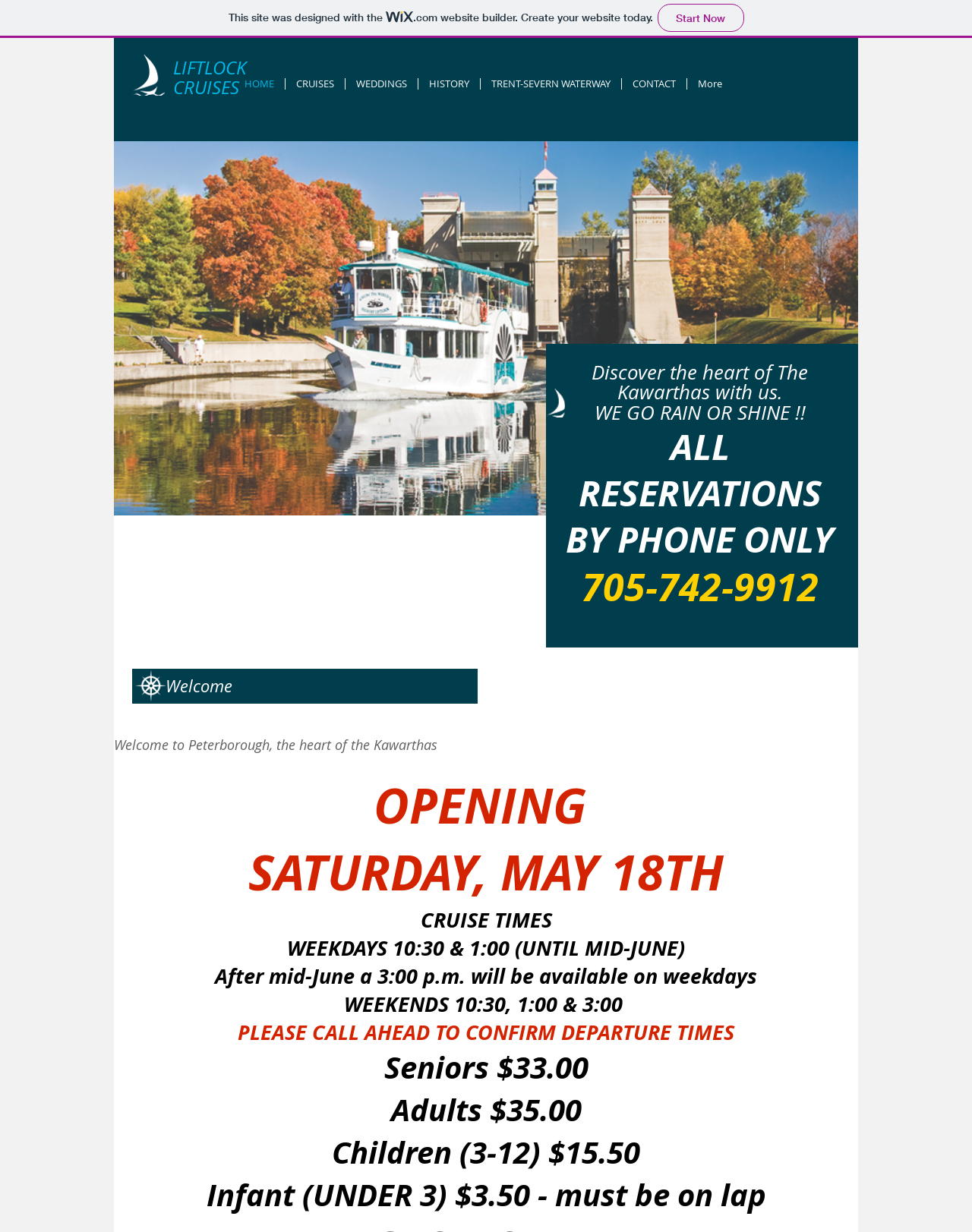Determine the bounding box coordinates of the section to be clicked to follow the instruction: "Click on the 'HOME' link". The coordinates should be given as four float numbers between 0 and 1, formatted as [left, top, right, bottom].

[0.241, 0.063, 0.293, 0.073]